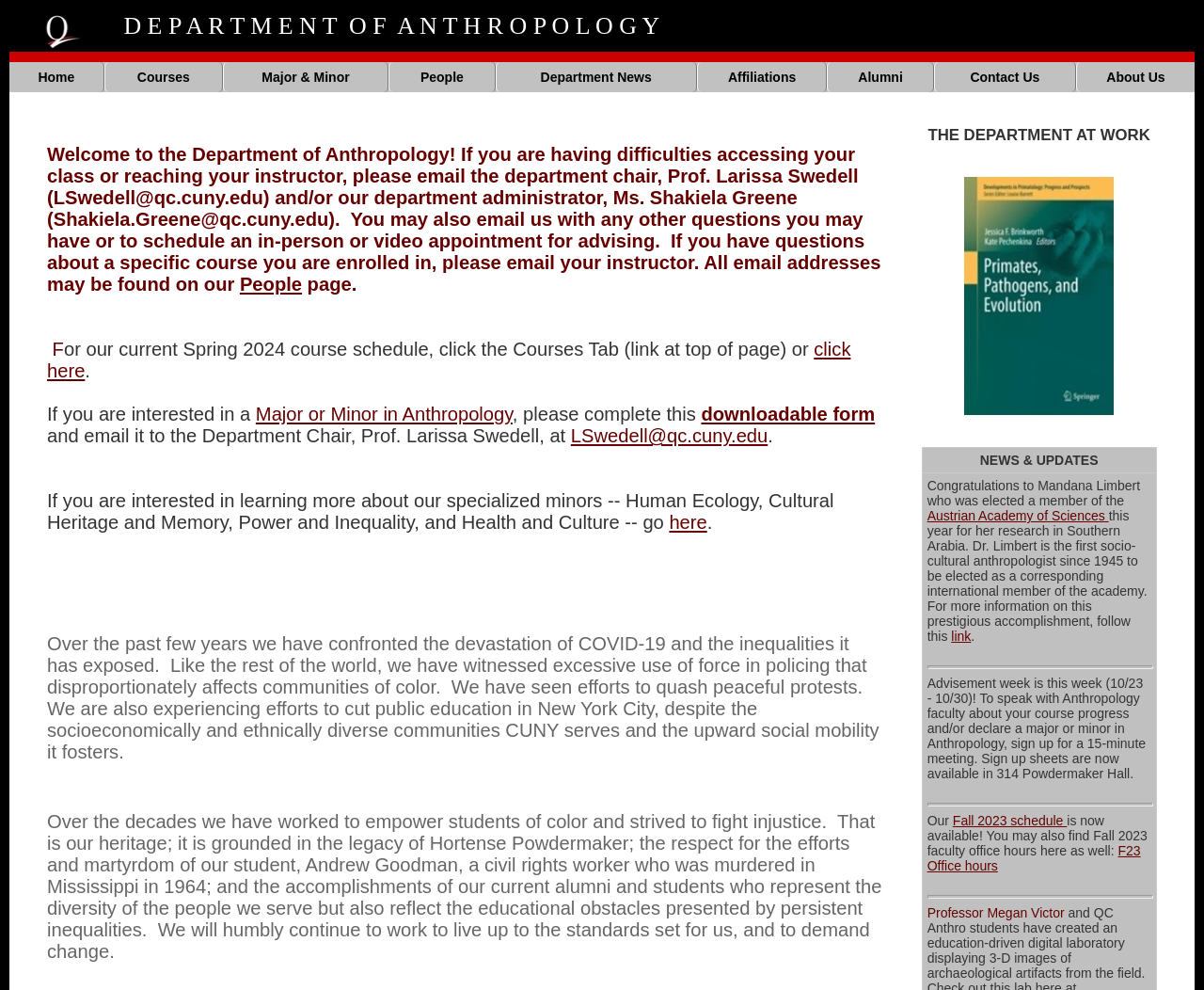For the following element description, predict the bounding box coordinates in the format (top-left x, top-left y, bottom-right x, bottom-right y). All values should be floating point numbers between 0 and 1. Description: here

[0.556, 0.517, 0.587, 0.538]